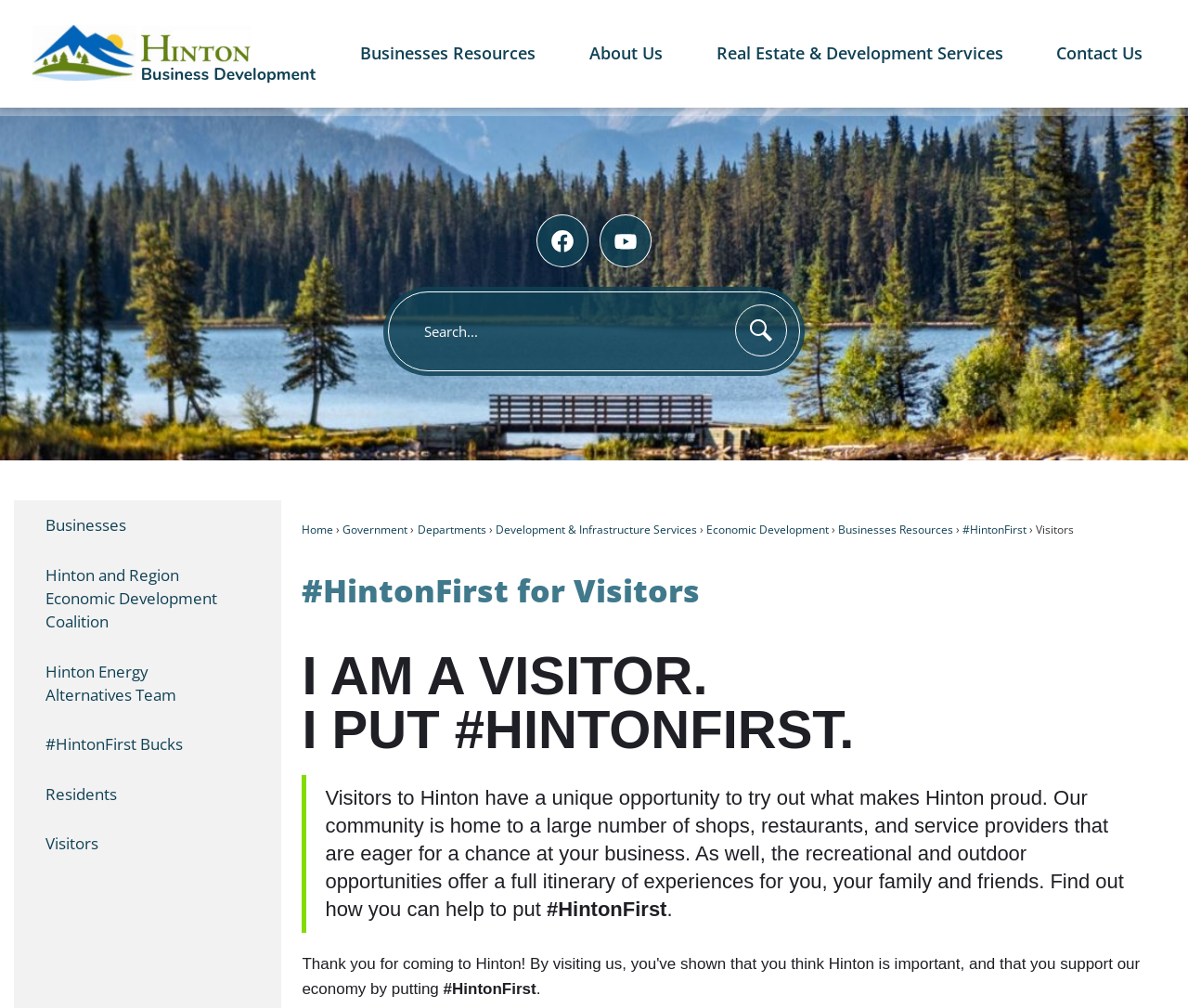Identify the bounding box coordinates of the clickable section necessary to follow the following instruction: "Search for something". The coordinates should be presented as four float numbers from 0 to 1, i.e., [left, top, right, bottom].

[0.327, 0.289, 0.673, 0.368]